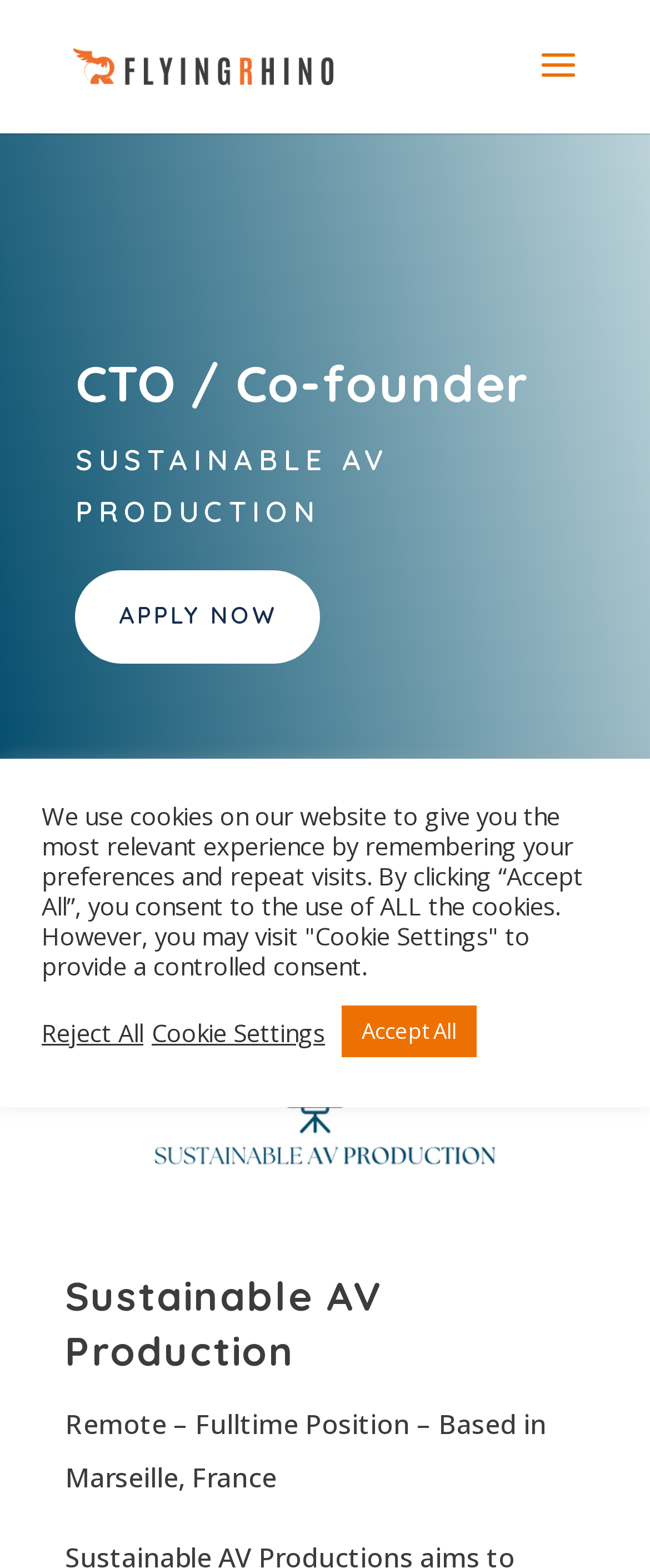Answer the question below using just one word or a short phrase: 
Where is the job based?

Marseille, France